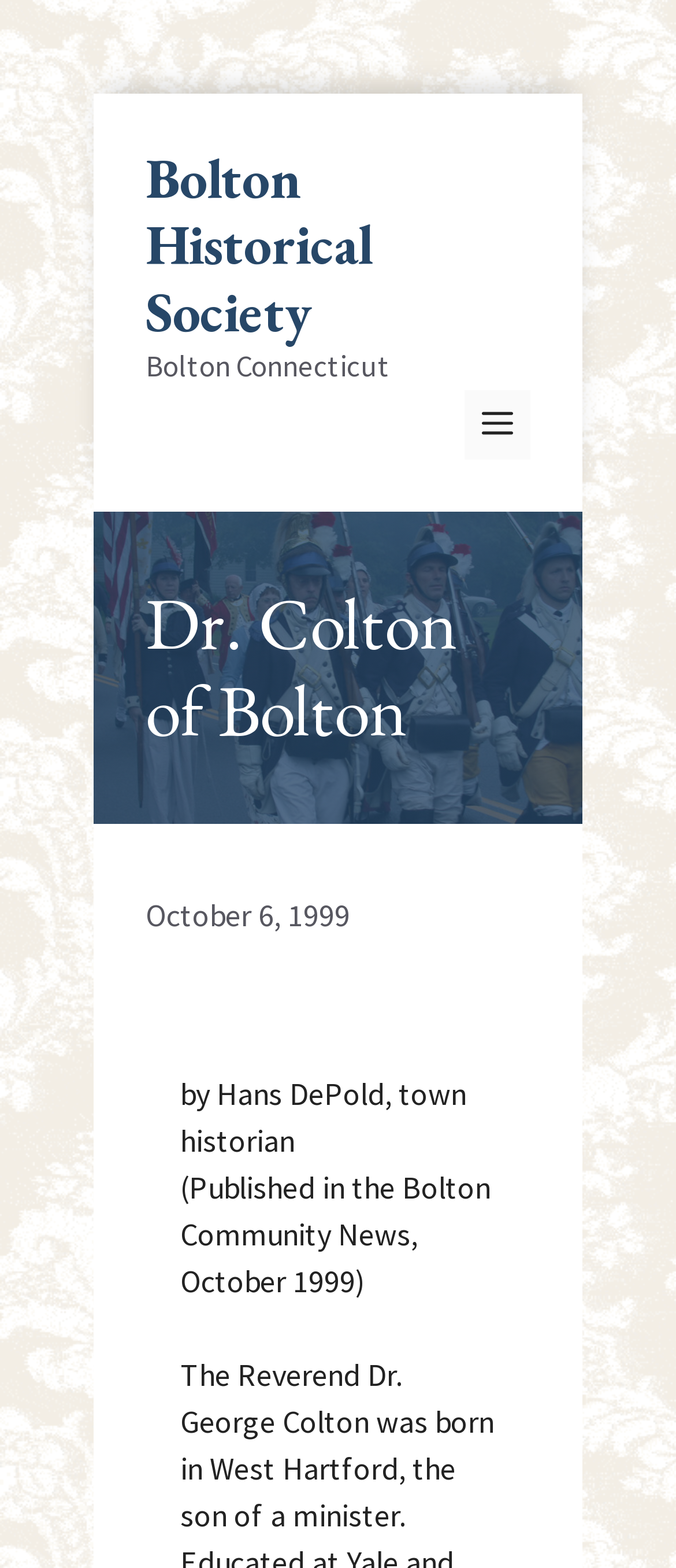In which year was the article published?
Ensure your answer is thorough and detailed.

The publication year of the article can be found in the text '(Published in the Bolton Community News, October 1999)' which specifies the year as 1999.